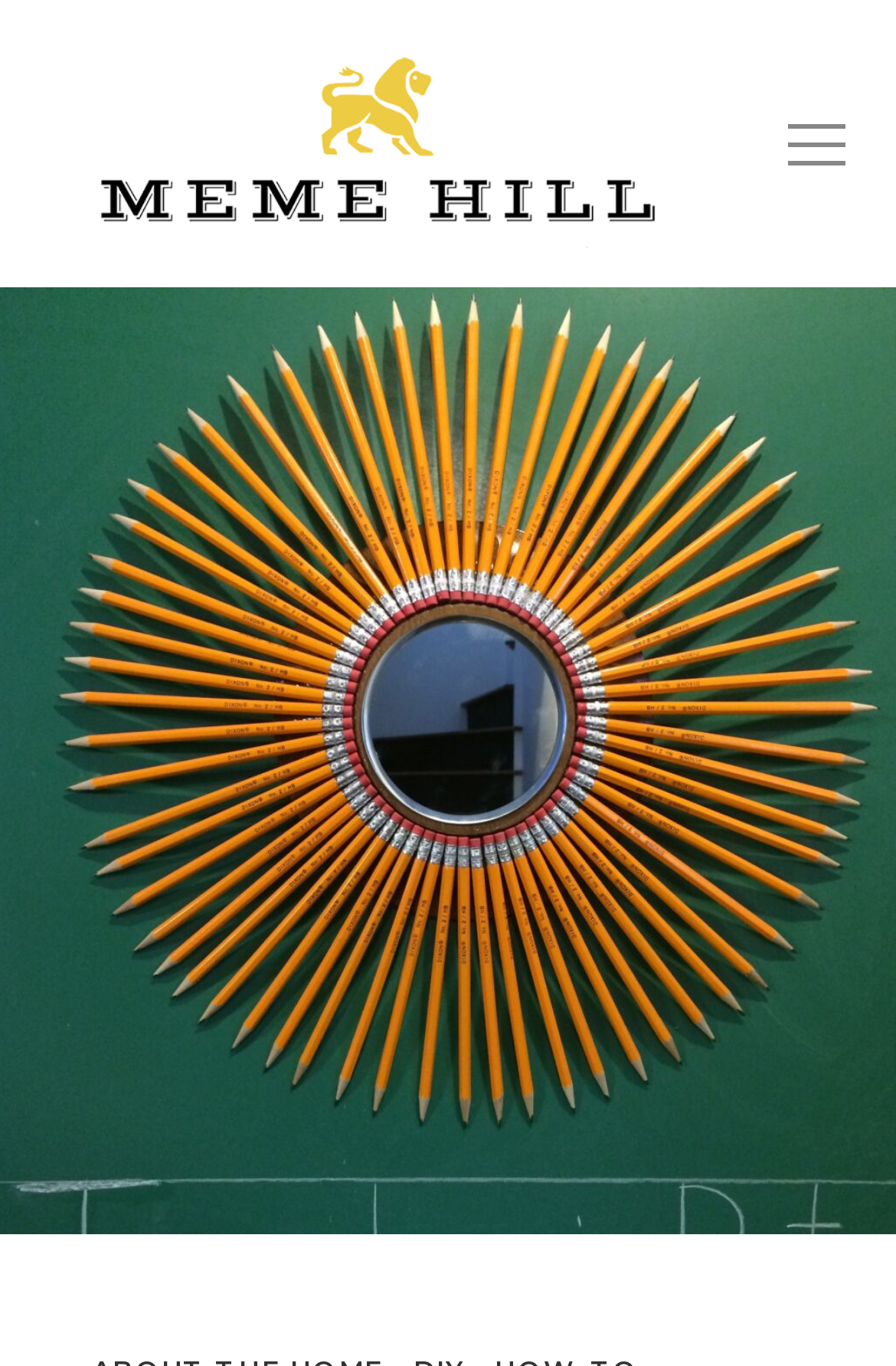What type of image is present at the top-right corner of the webpage?
Please look at the screenshot and answer using one word or phrase.

Starburst Mirror